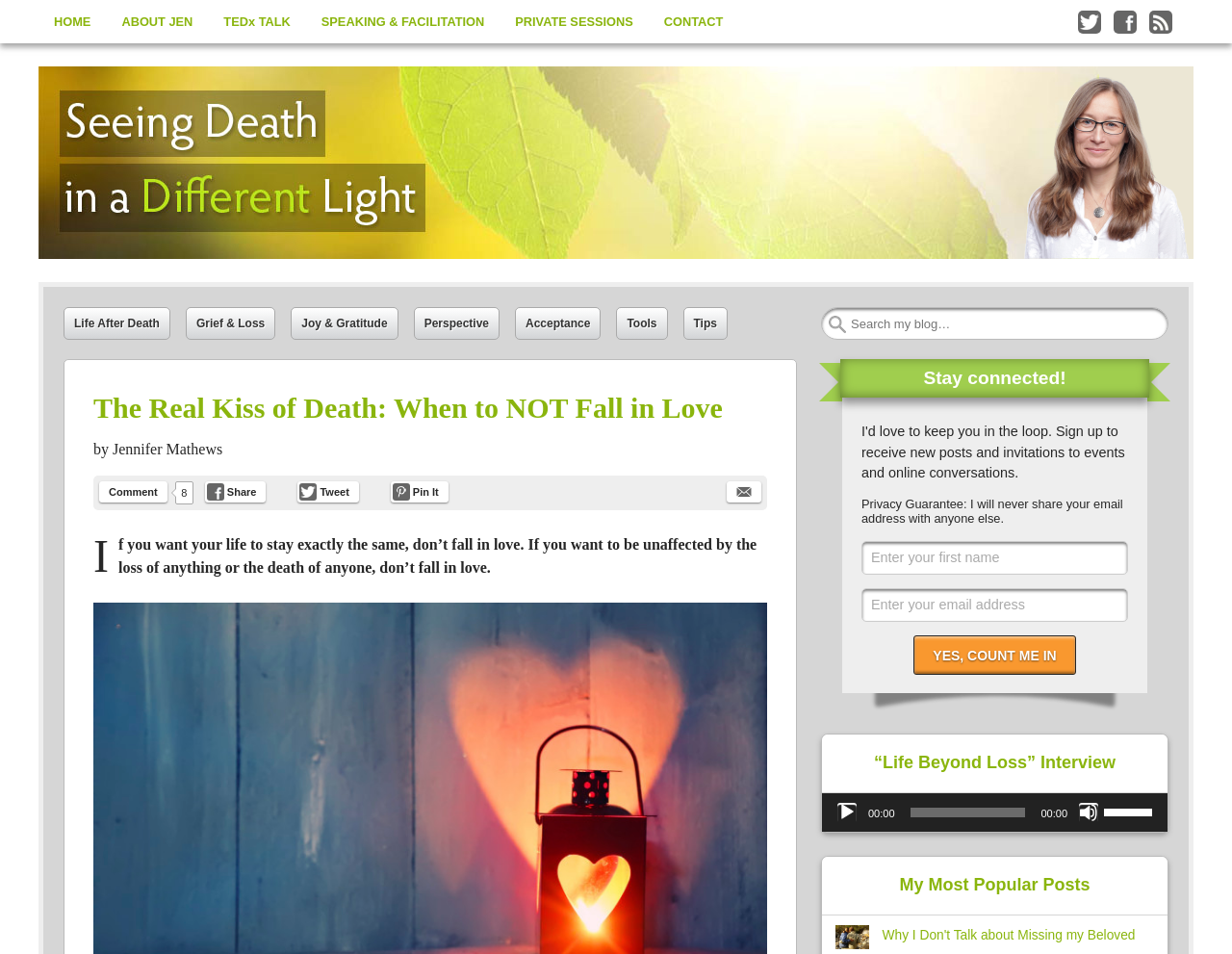Determine the coordinates of the bounding box that should be clicked to complete the instruction: "Go to 'Toto Macau' page". The coordinates should be represented by four float numbers between 0 and 1: [left, top, right, bottom].

None